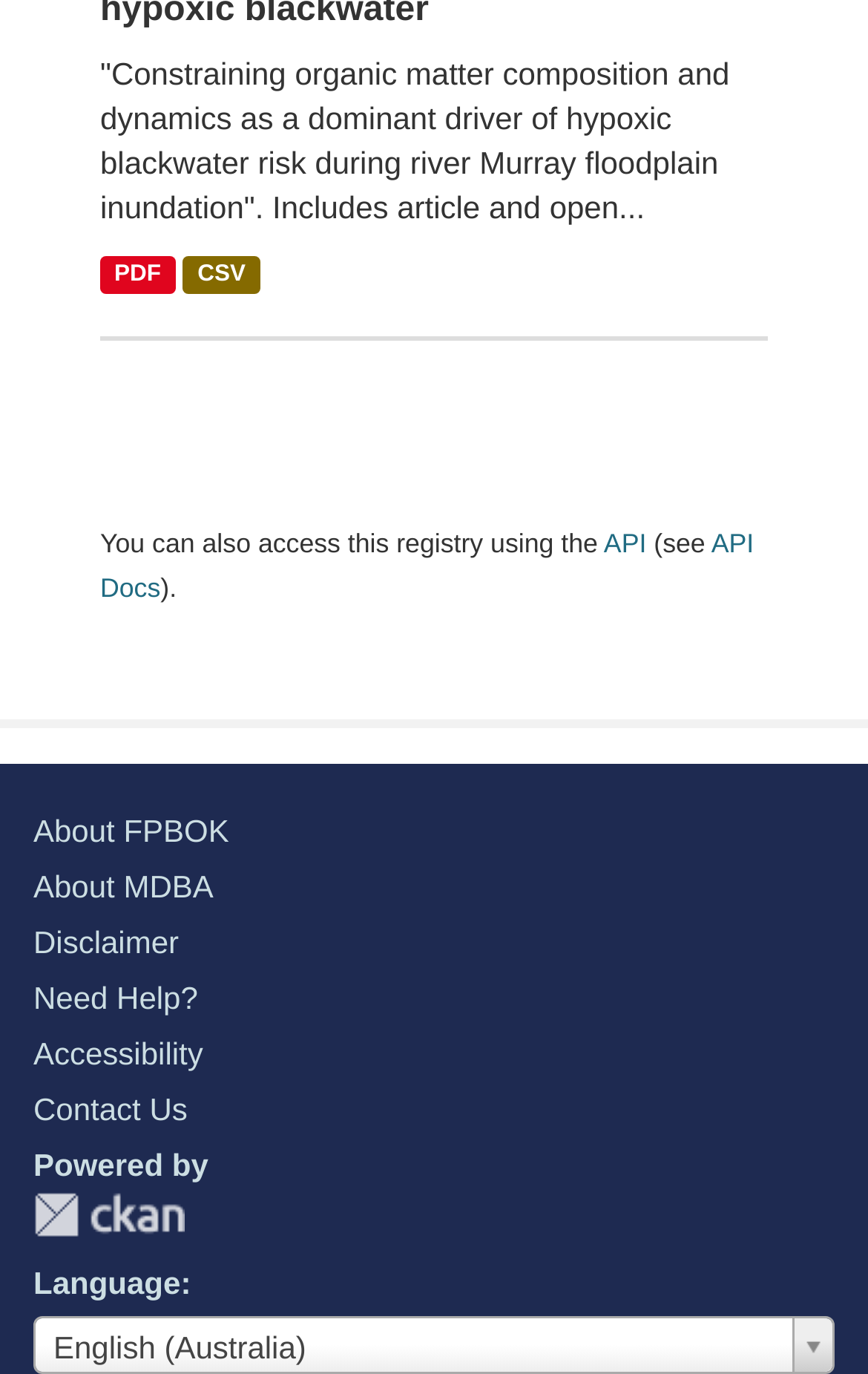Find the bounding box coordinates of the element to click in order to complete this instruction: "view API Docs". The bounding box coordinates must be four float numbers between 0 and 1, denoted as [left, top, right, bottom].

[0.115, 0.385, 0.869, 0.44]